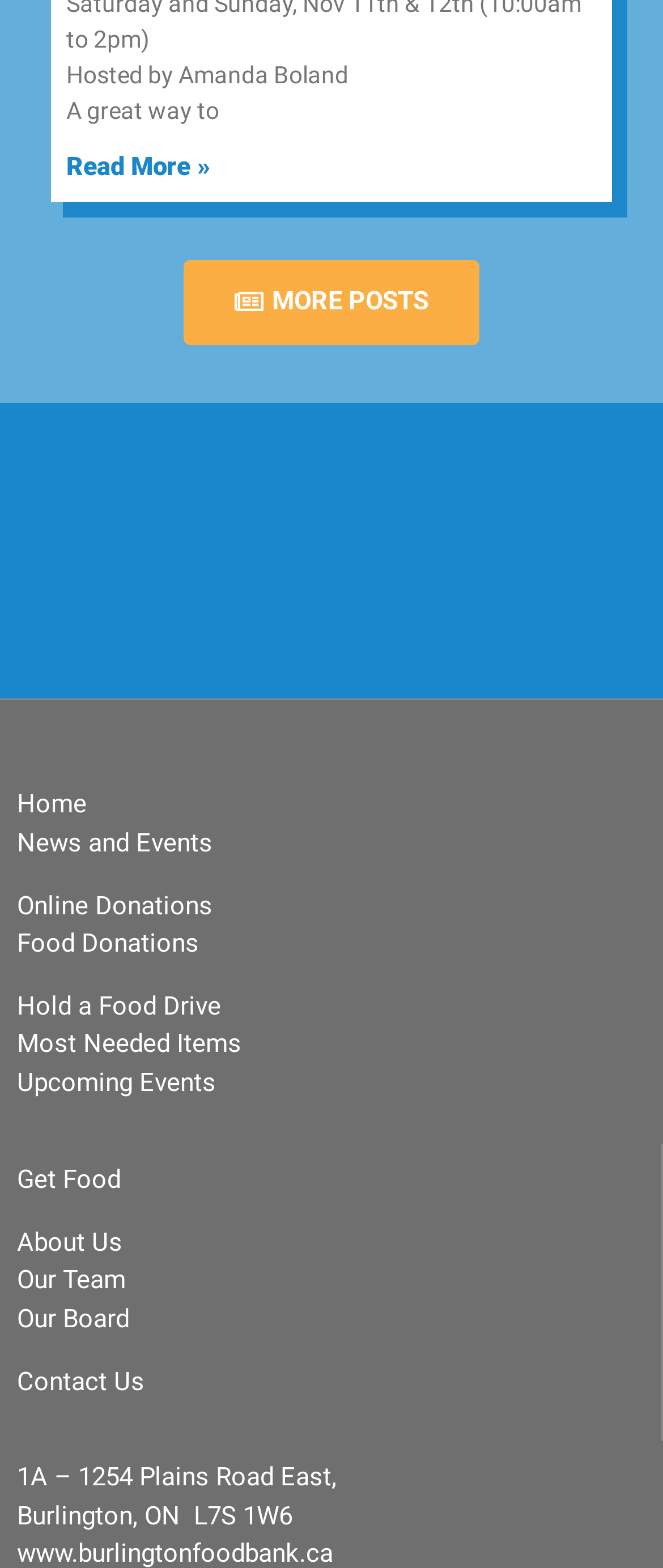Locate the bounding box coordinates of the segment that needs to be clicked to meet this instruction: "Call +7(495)1500691 (доб.7)".

None